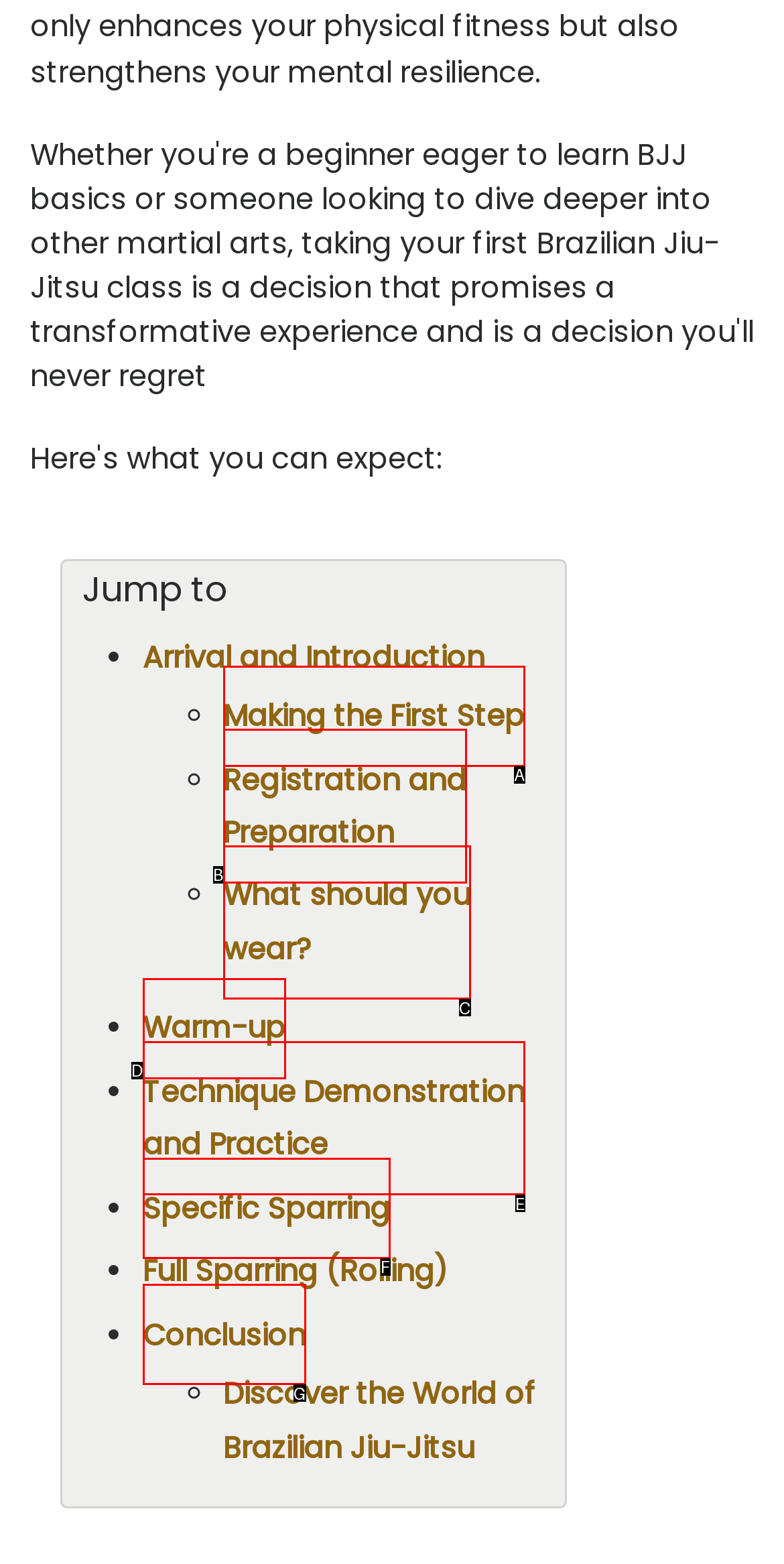From the given choices, indicate the option that best matches: Conclusion
State the letter of the chosen option directly.

G